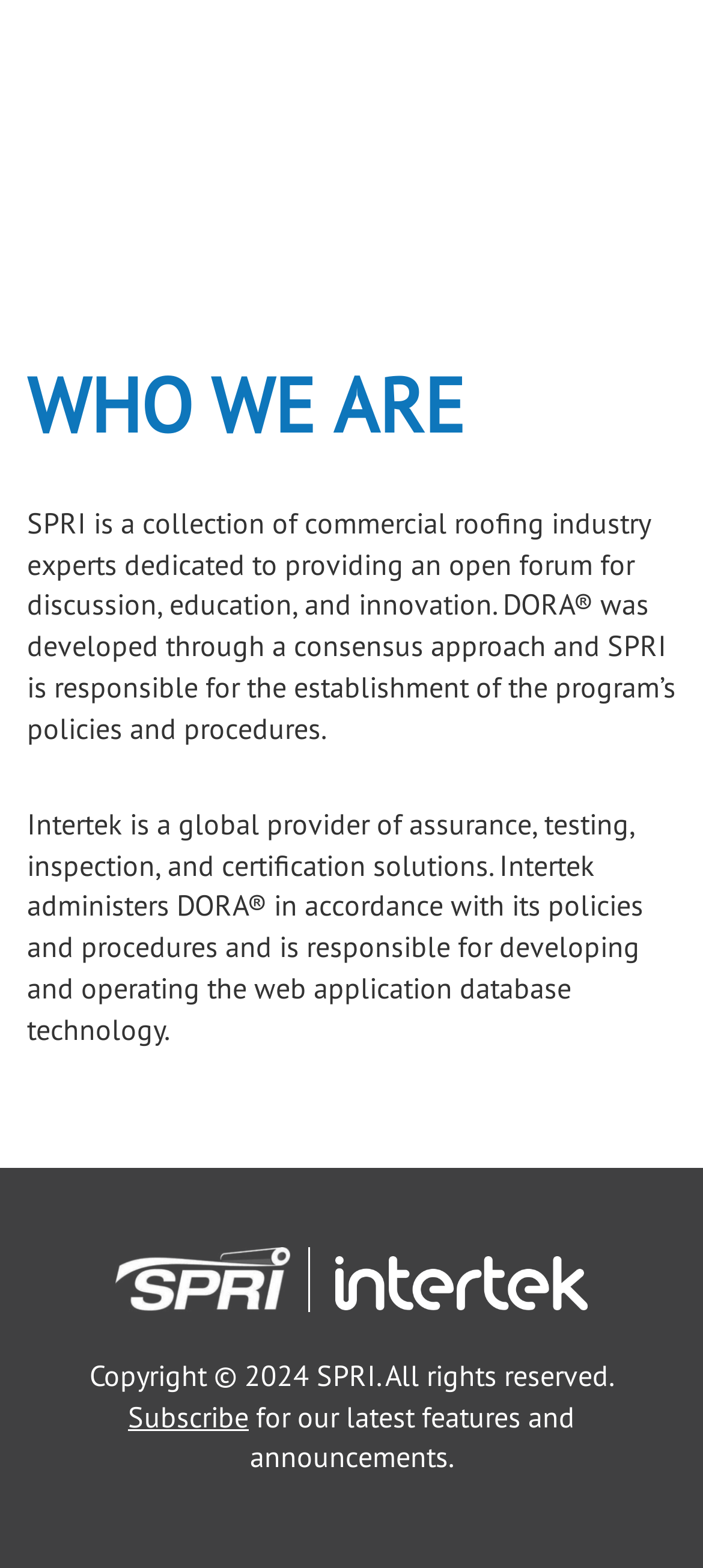Reply to the question with a single word or phrase:
What is SPRI?

Commercial roofing industry experts